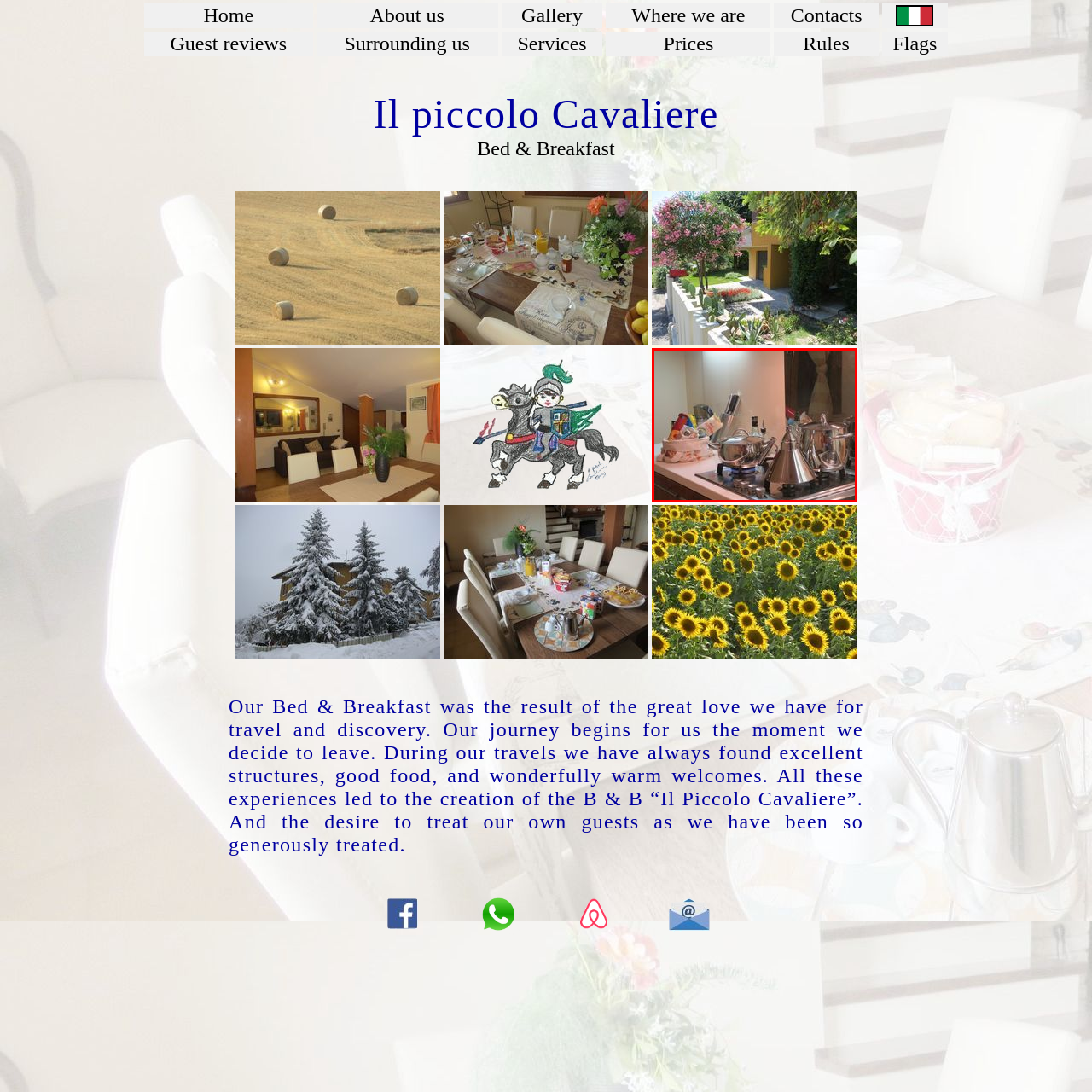What is the name of the Bed & Breakfast?
Look at the image highlighted by the red bounding box and answer the question with a single word or brief phrase.

Il Piccolo Cavaliere